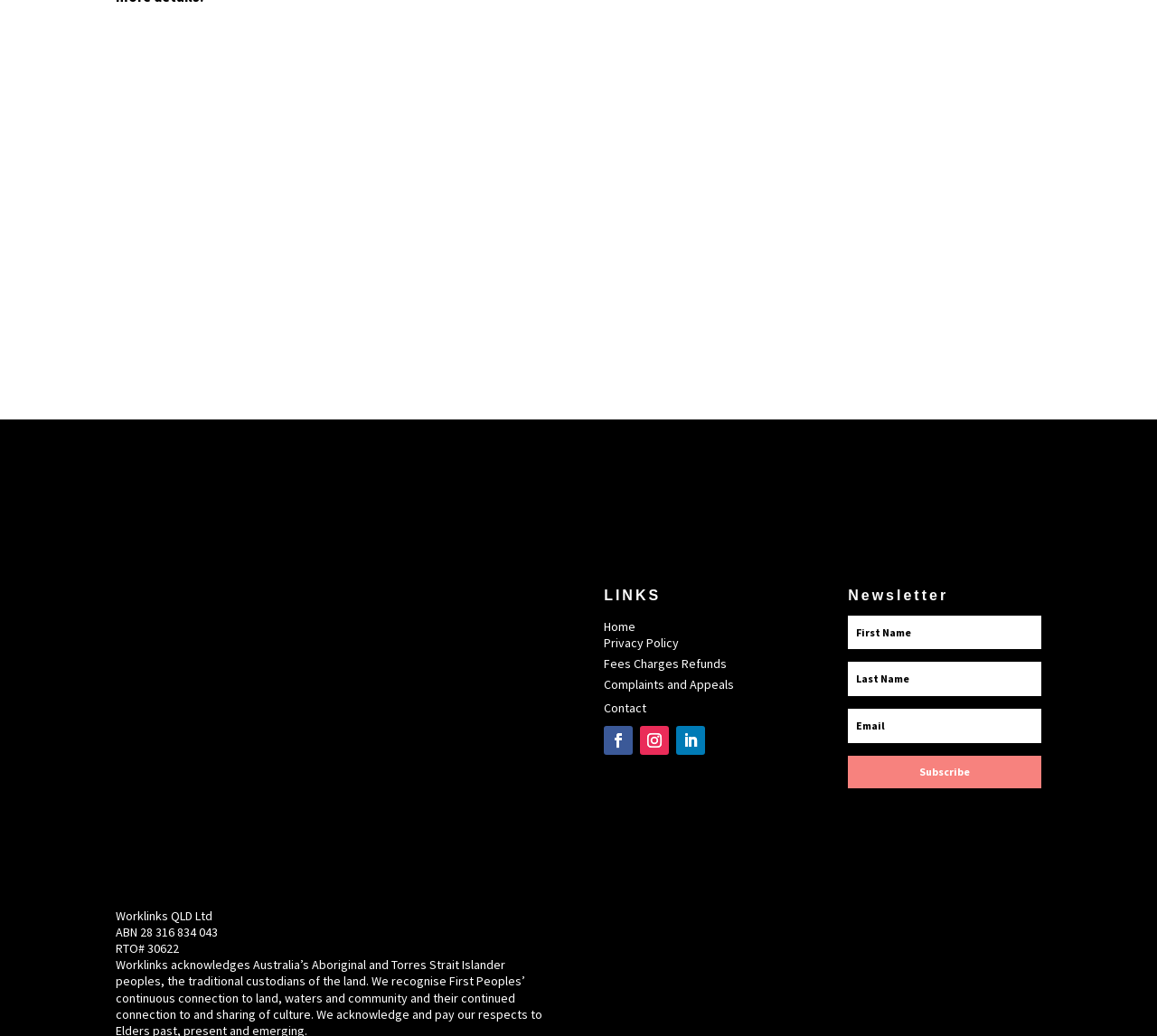Kindly determine the bounding box coordinates of the area that needs to be clicked to fulfill this instruction: "Go to Contact page".

[0.522, 0.676, 0.559, 0.692]